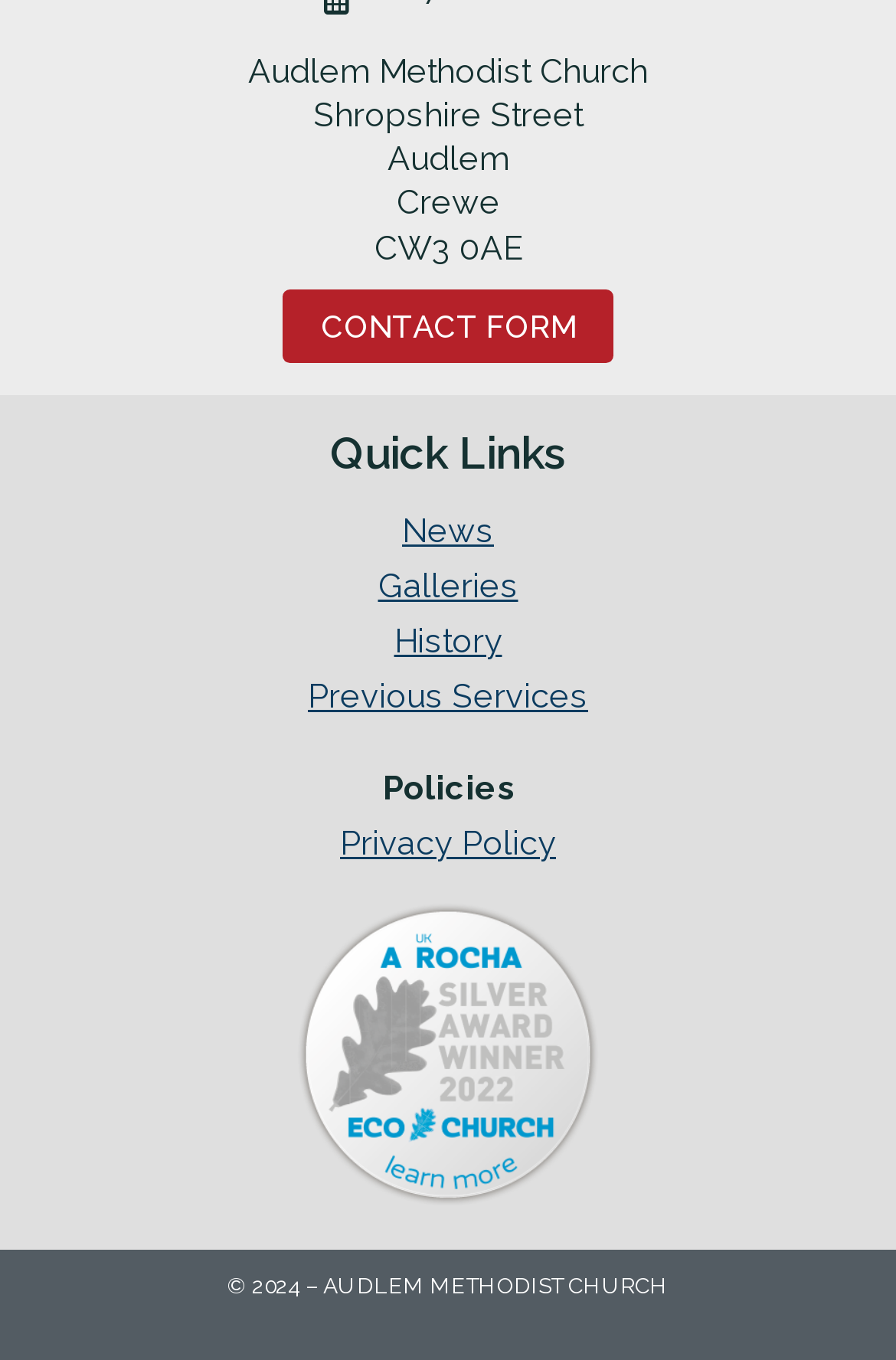Extract the bounding box coordinates for the UI element described by the text: "alt="Audlem Methodist Church"". The coordinates should be in the form of [left, top, right, bottom] with values between 0 and 1.

[0.0, 0.634, 1.0, 0.891]